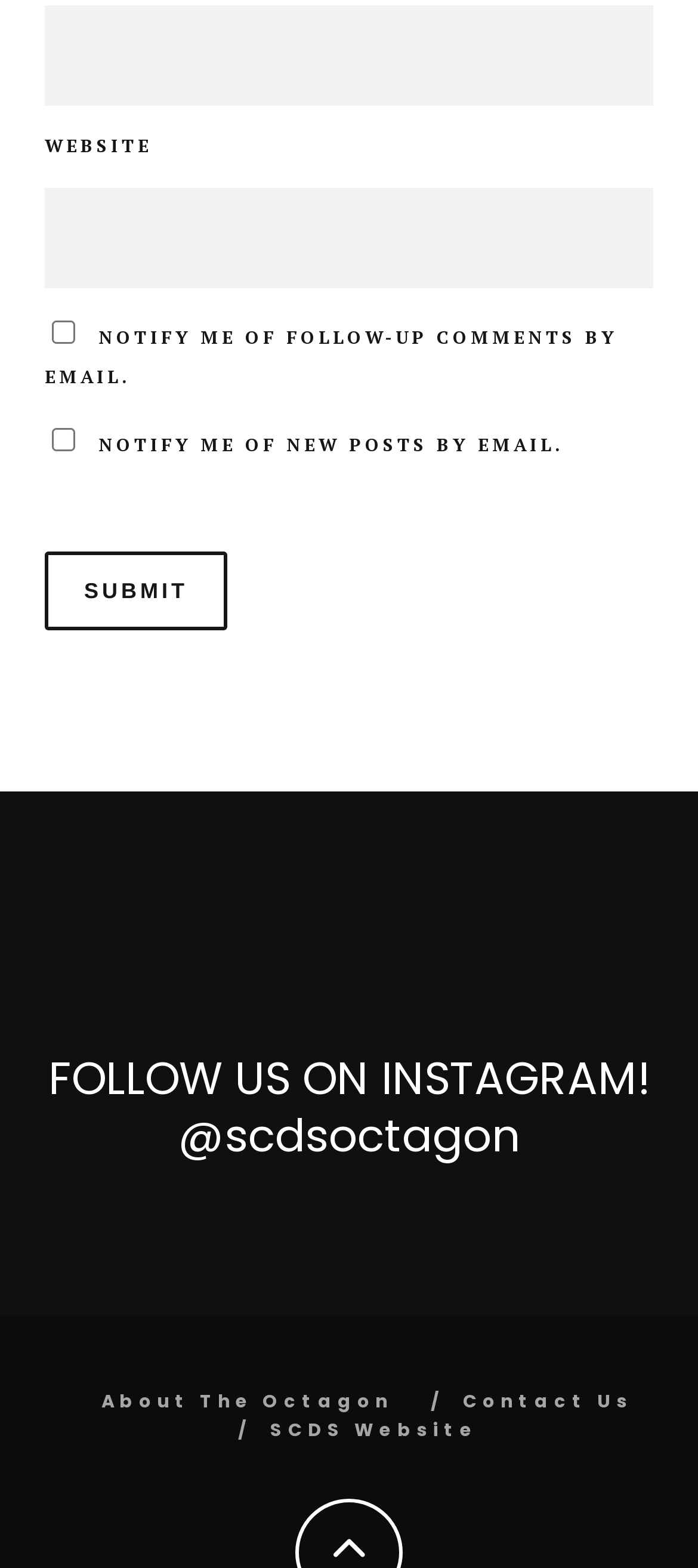Please provide a one-word or phrase answer to the question: 
What is the purpose of the 'EMAIL' textbox?

Input email address